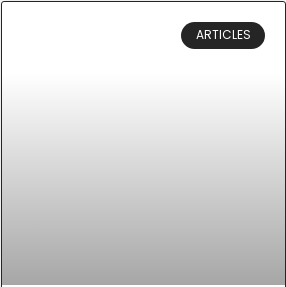Answer the question in one word or a short phrase:
What type of content is the surrounding content focused on?

Financial planning and divorce